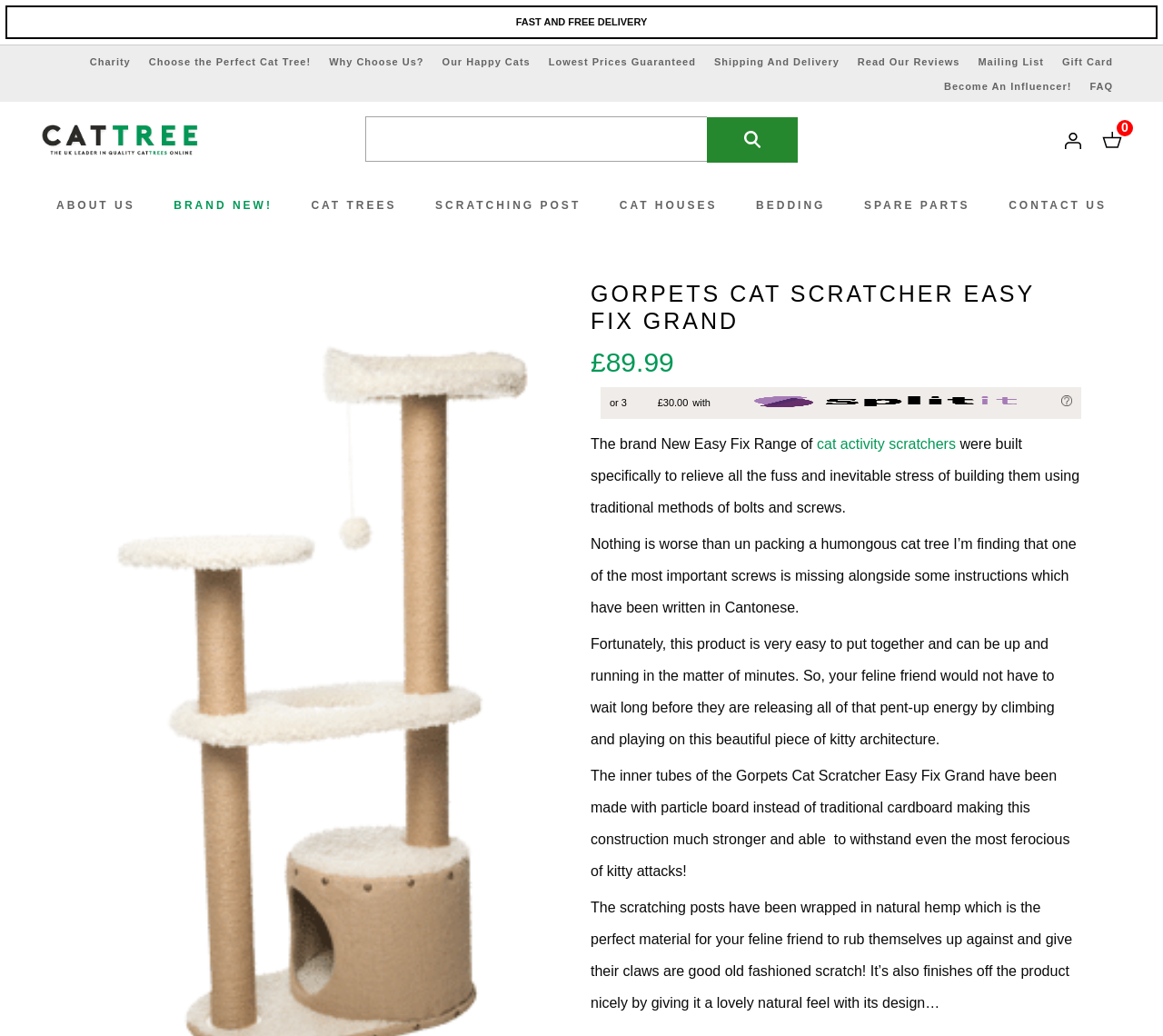Determine the bounding box coordinates of the clickable region to carry out the instruction: "Learn about charity".

[0.077, 0.054, 0.112, 0.065]